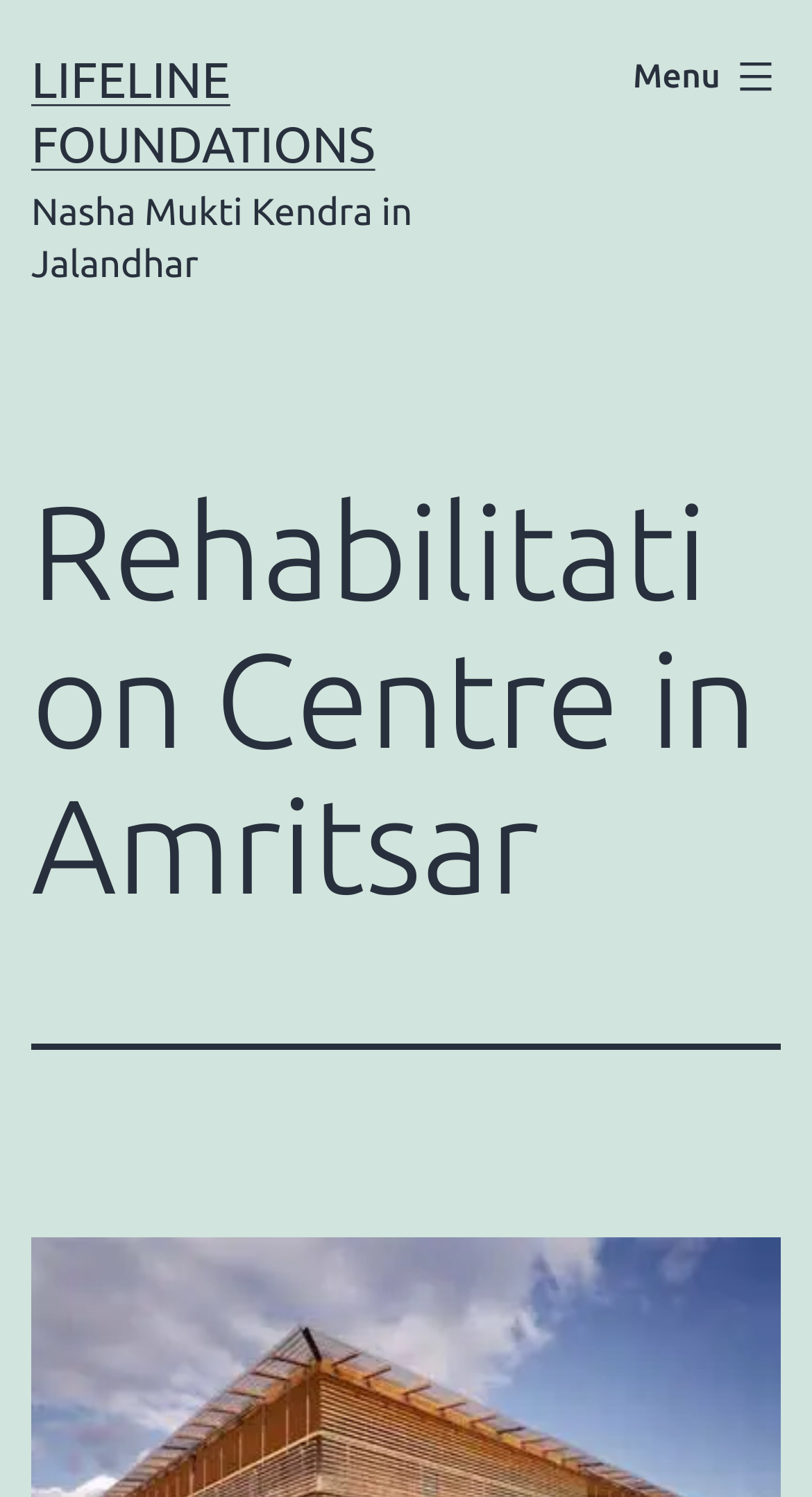Please determine the primary heading and provide its text.

Rehabilitation Centre in Amritsar